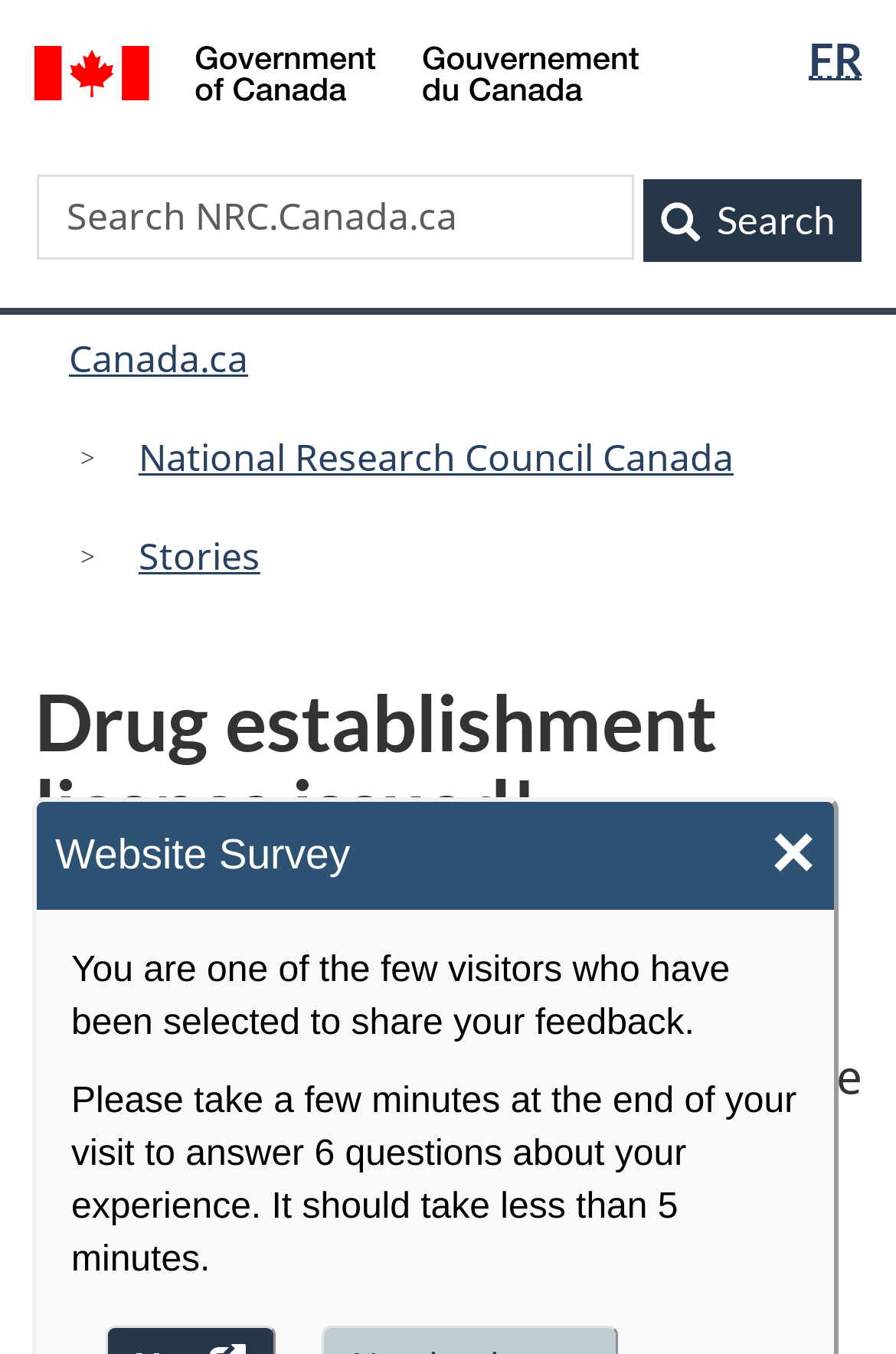Determine the bounding box coordinates of the region that needs to be clicked to achieve the task: "Close the website survey".

[0.861, 0.61, 0.91, 0.655]